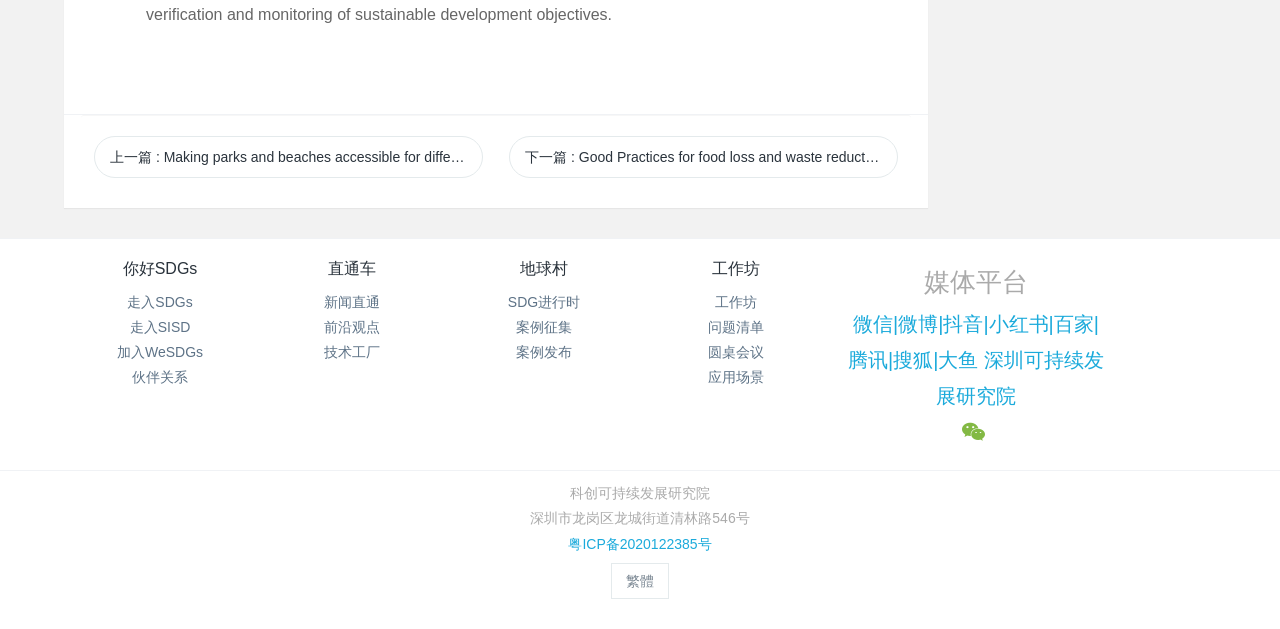Please answer the following question using a single word or phrase: 
What is the name of the section that contains 'SDG进行时'?

地球村